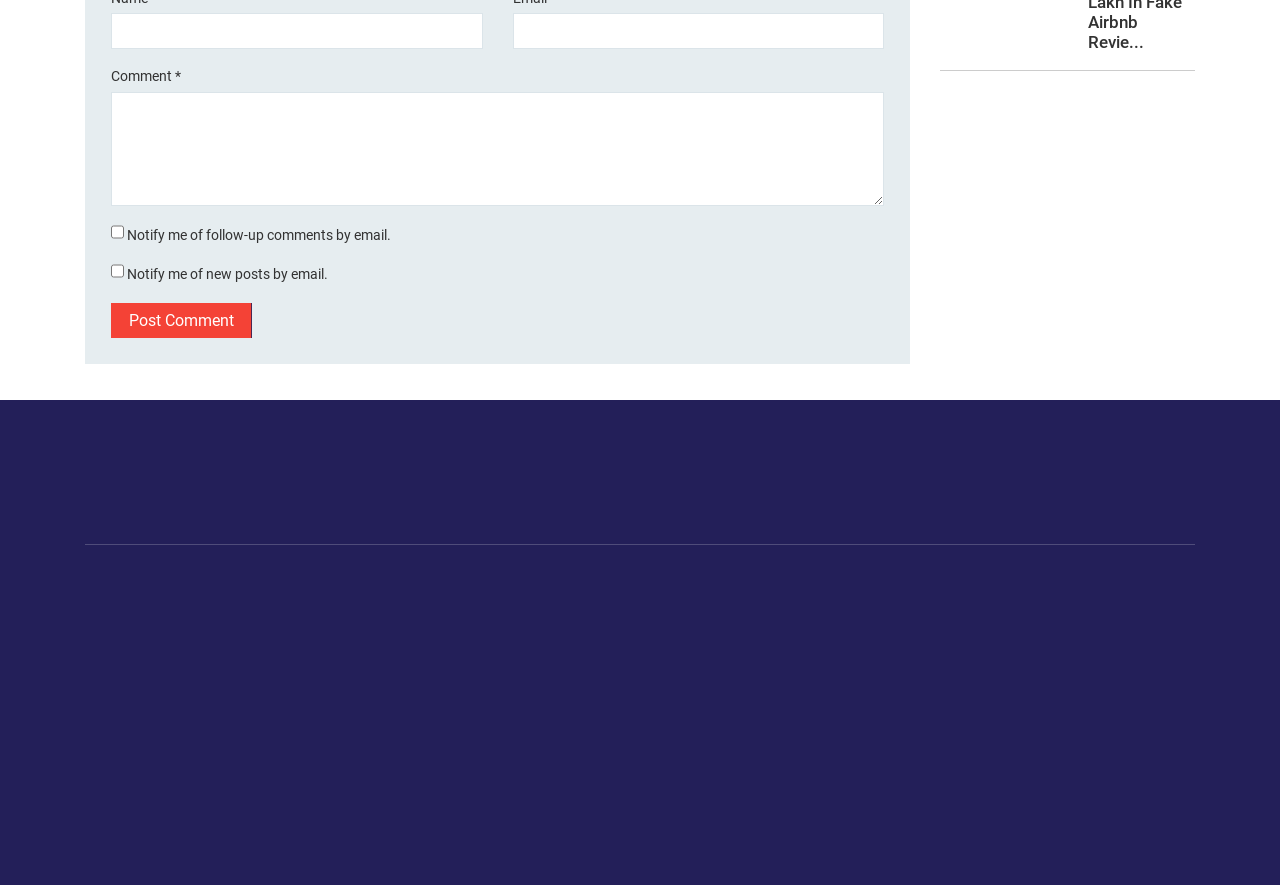Please provide the bounding box coordinates for the element that needs to be clicked to perform the instruction: "Share on Facebook". The coordinates must consist of four float numbers between 0 and 1, formatted as [left, top, right, bottom].

None